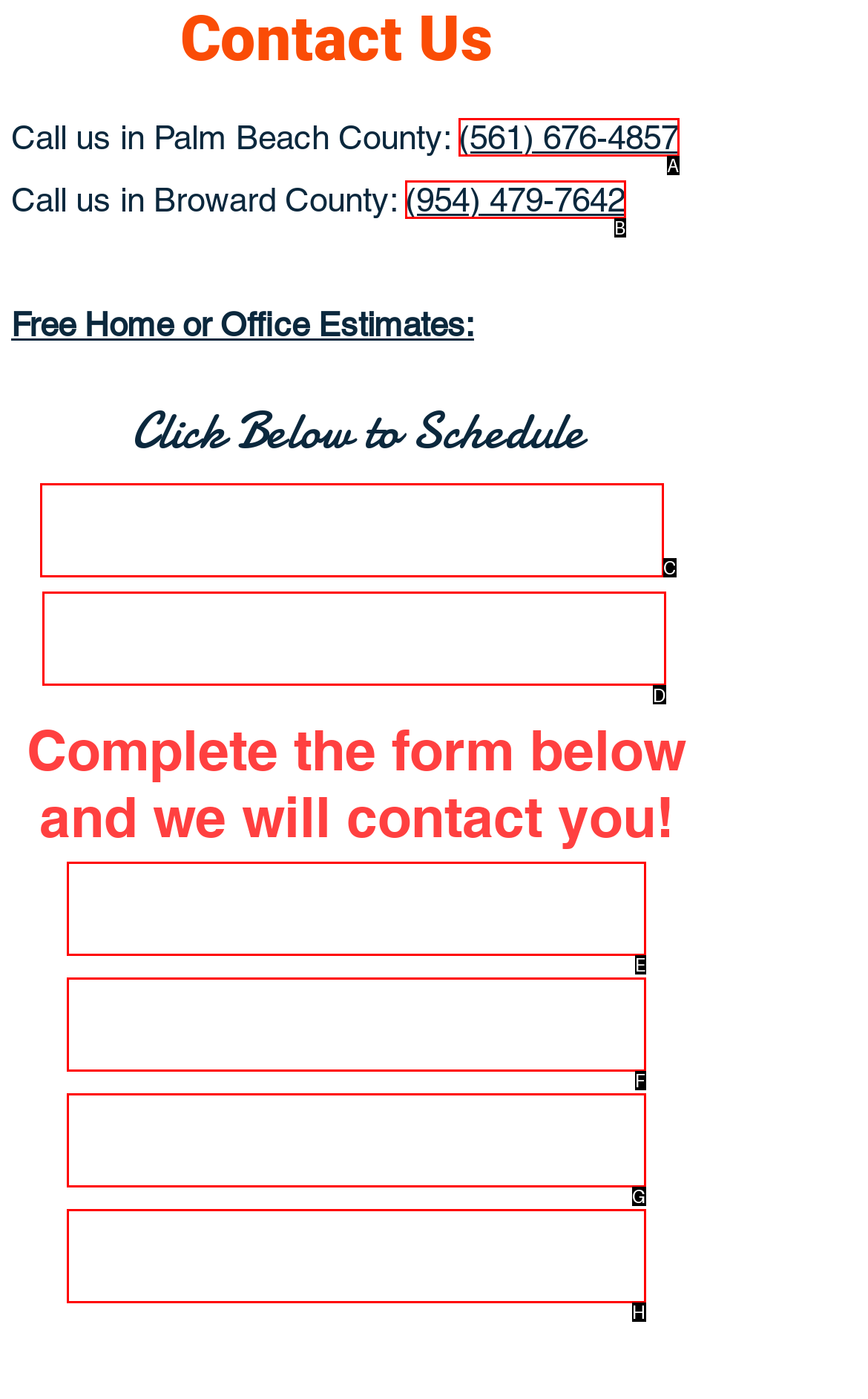Indicate the HTML element to be clicked to accomplish this task: Click to schedule an estimate in Broward County Respond using the letter of the correct option.

D